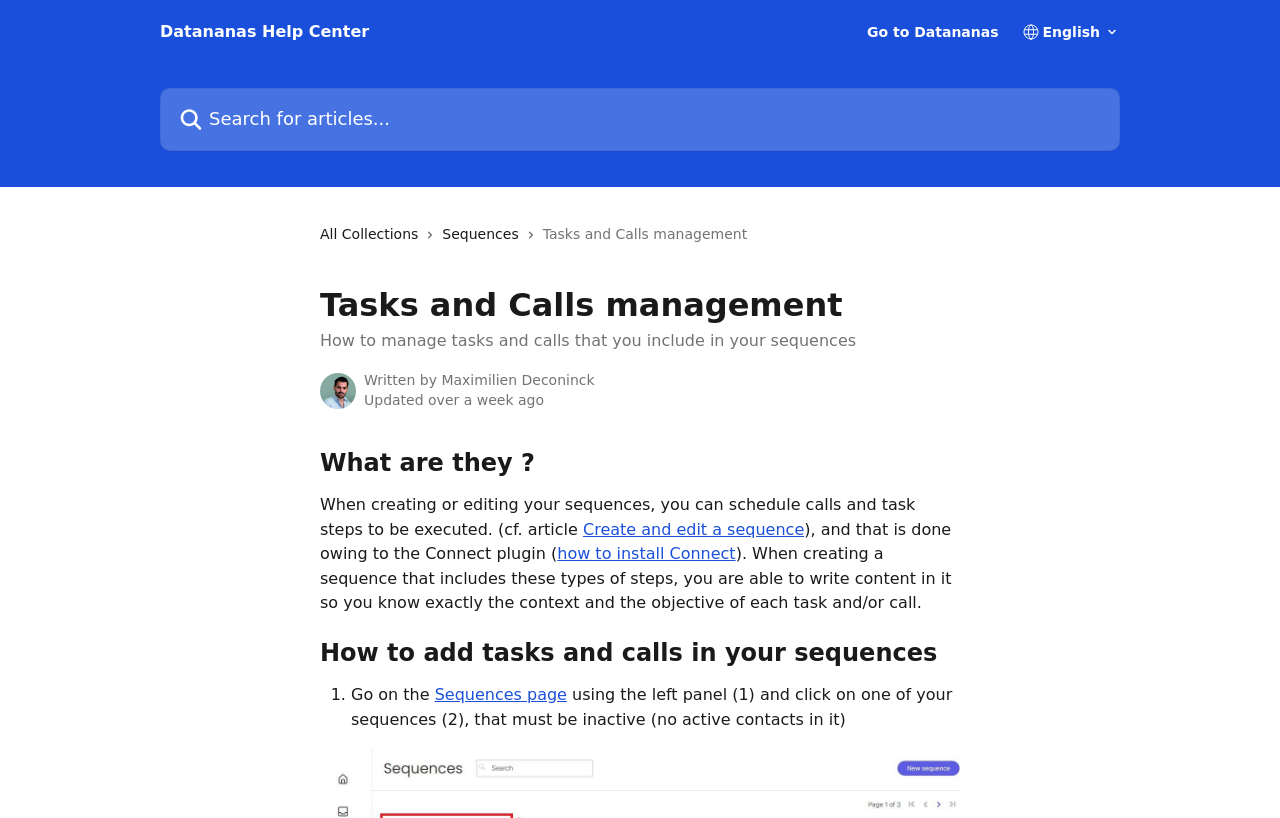Extract the bounding box coordinates for the UI element described by the text: "All Collections". The coordinates should be in the form of [left, top, right, bottom] with values between 0 and 1.

[0.25, 0.272, 0.333, 0.3]